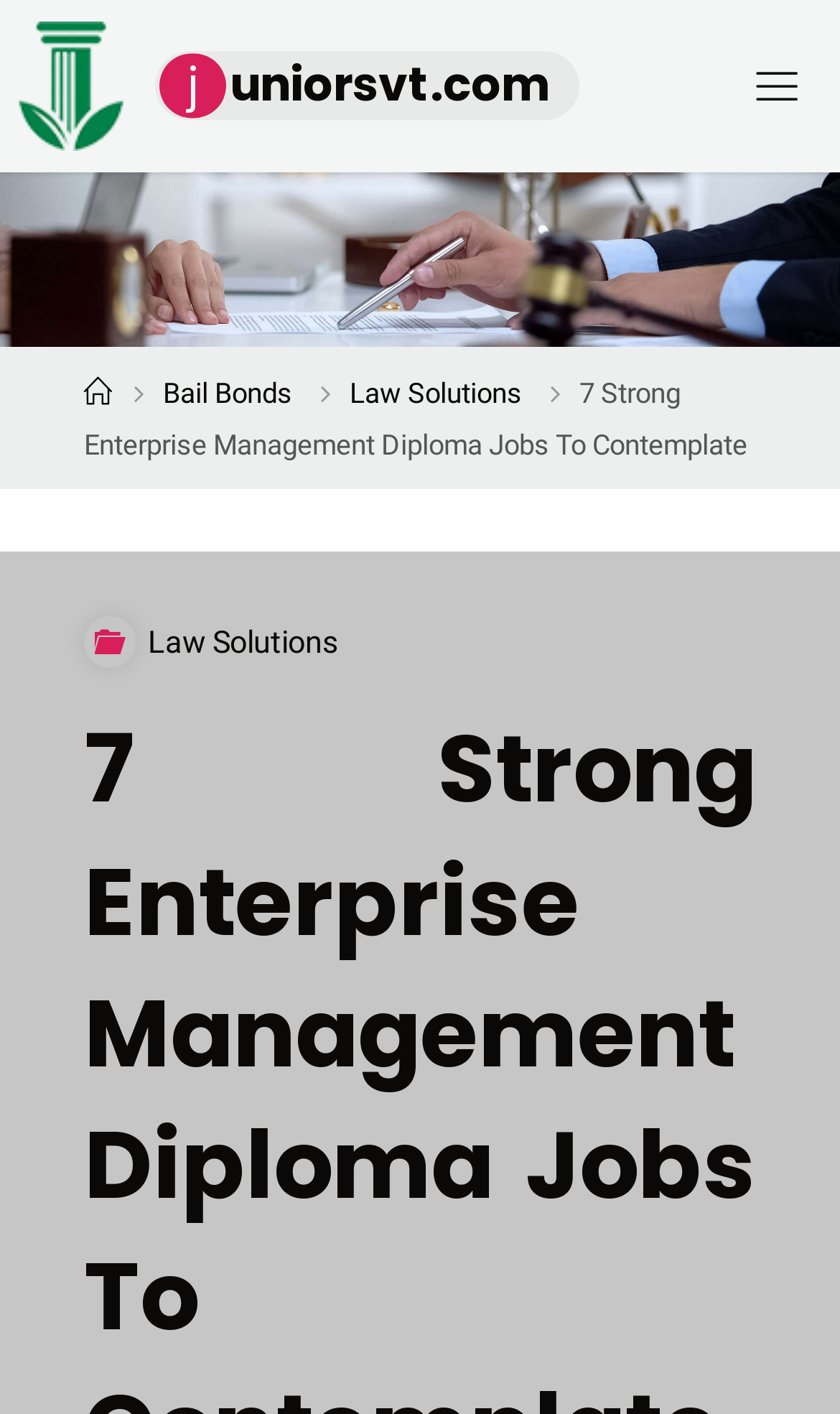Given the element description: "parent_node: juniorsvt.com", predict the bounding box coordinates of this UI element. The coordinates must be four float numbers between 0 and 1, given as [left, top, right, bottom].

[0.857, 0.0, 1.0, 0.122]